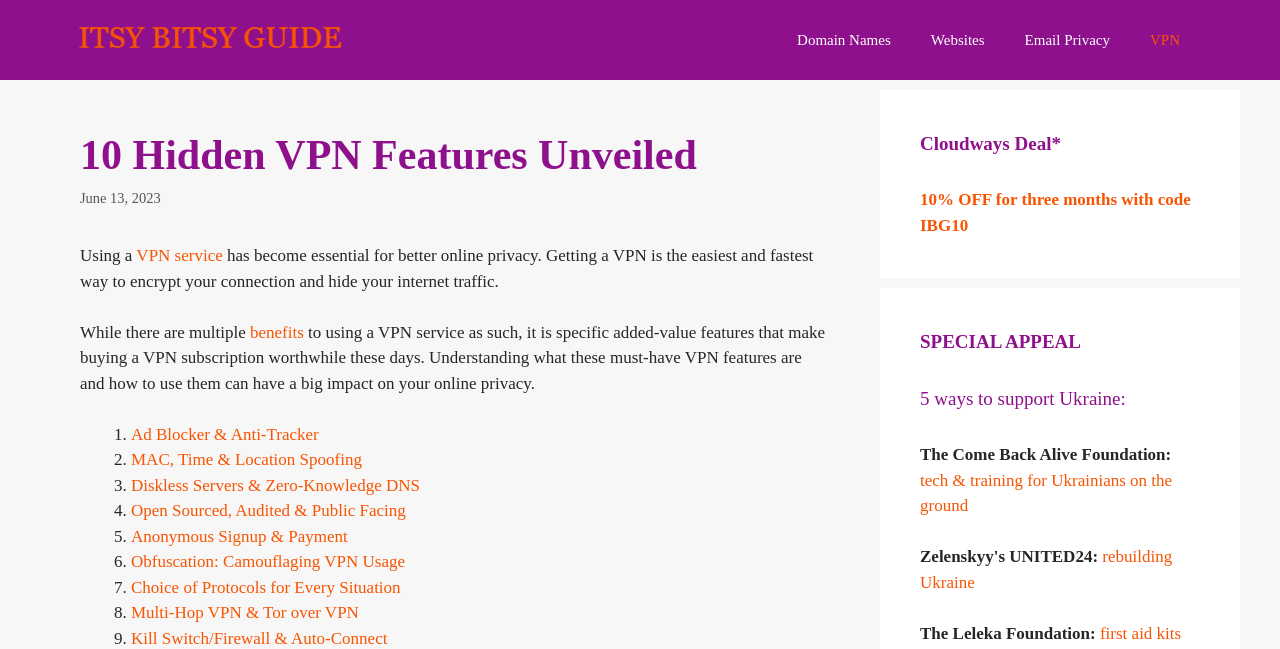Using the description: "VPN service", identify the bounding box of the corresponding UI element in the screenshot.

[0.107, 0.379, 0.174, 0.409]